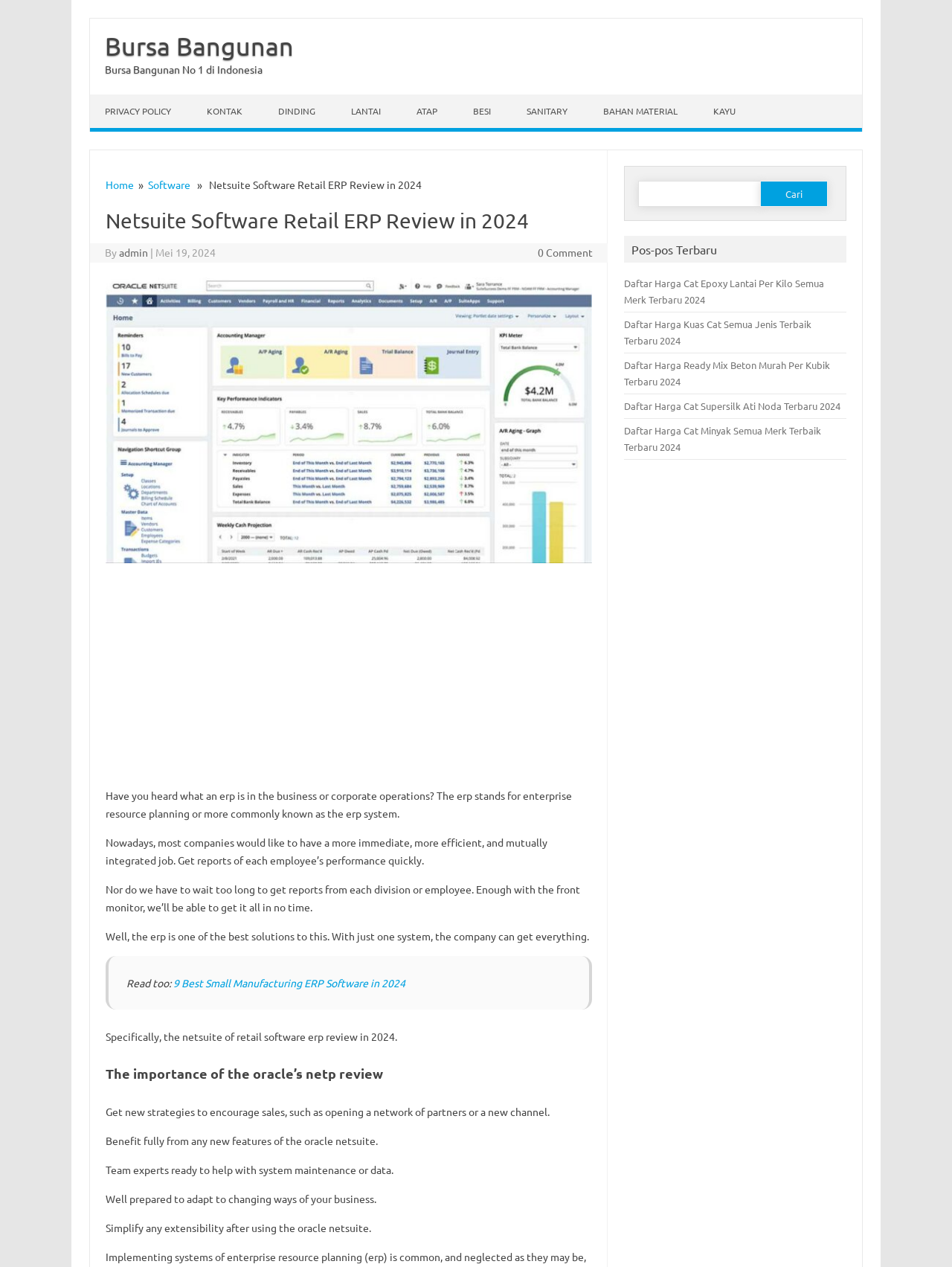Determine the bounding box coordinates for the clickable element to execute this instruction: "Click on 'PRIVACY POLICY'". Provide the coordinates as four float numbers between 0 and 1, i.e., [left, top, right, bottom].

[0.095, 0.075, 0.199, 0.101]